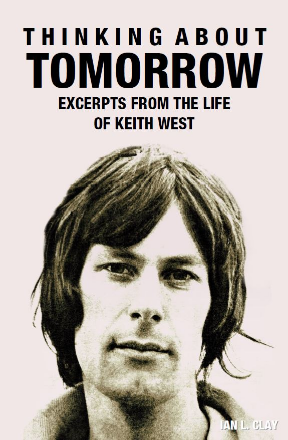Respond to the question below with a single word or phrase:
What is the subject of the book?

Keith West